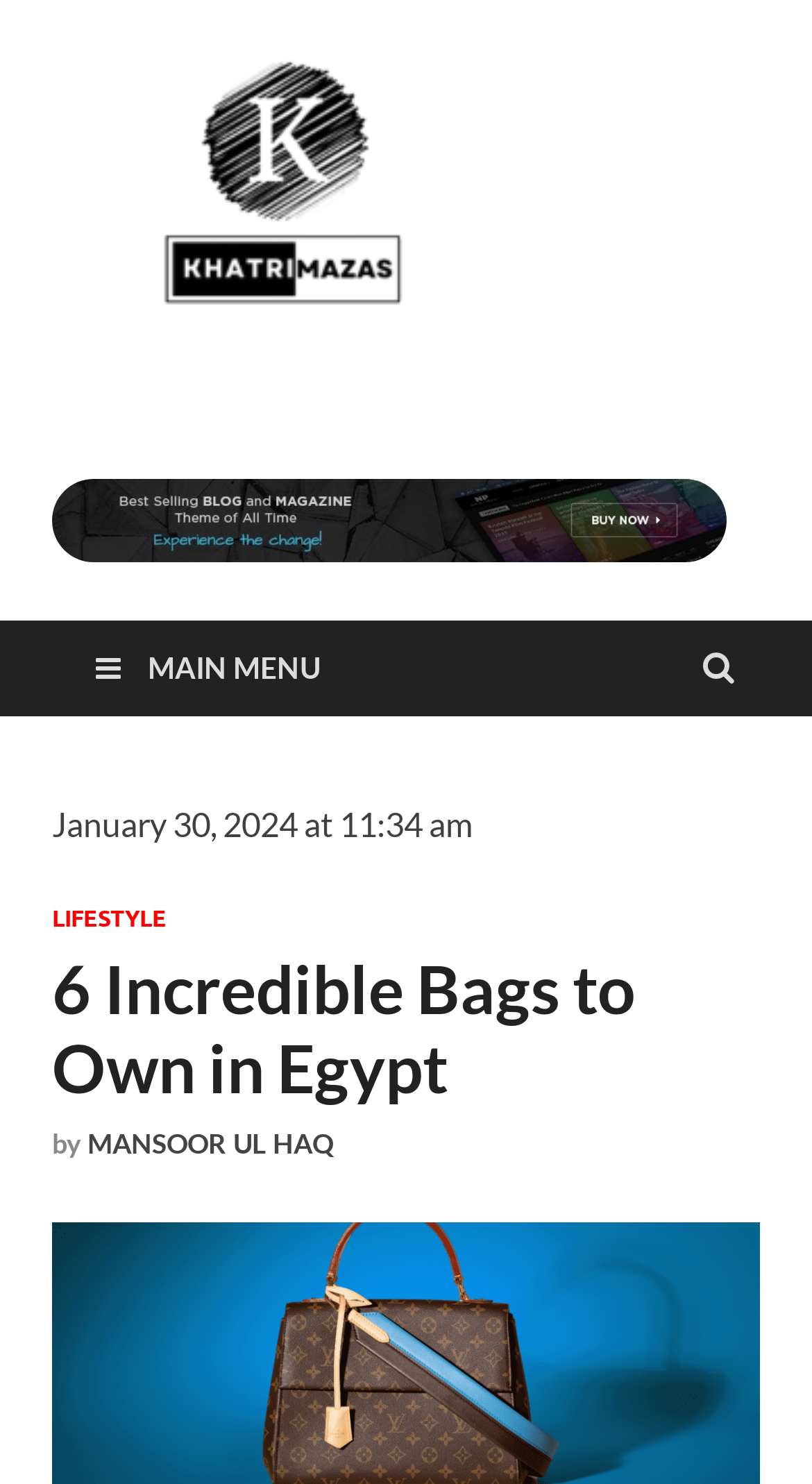What is the category of the blog post?
Answer the question with a single word or phrase derived from the image.

LIFESTYLE